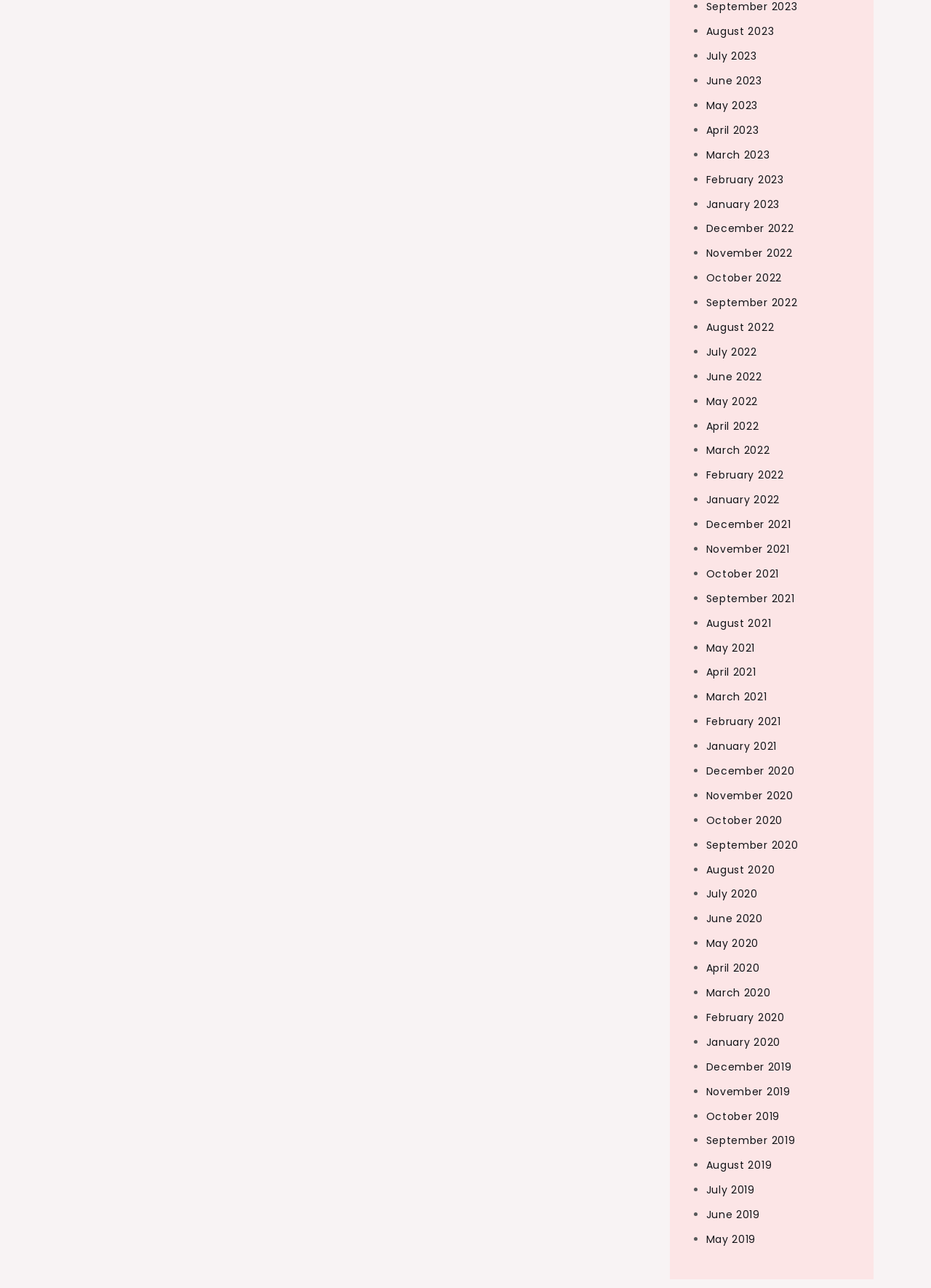Refer to the screenshot and answer the following question in detail:
What is the earliest month listed on this webpage?

I looked at the list of links on the webpage and found that the earliest month listed is December 2020, which is at the bottom of the list.